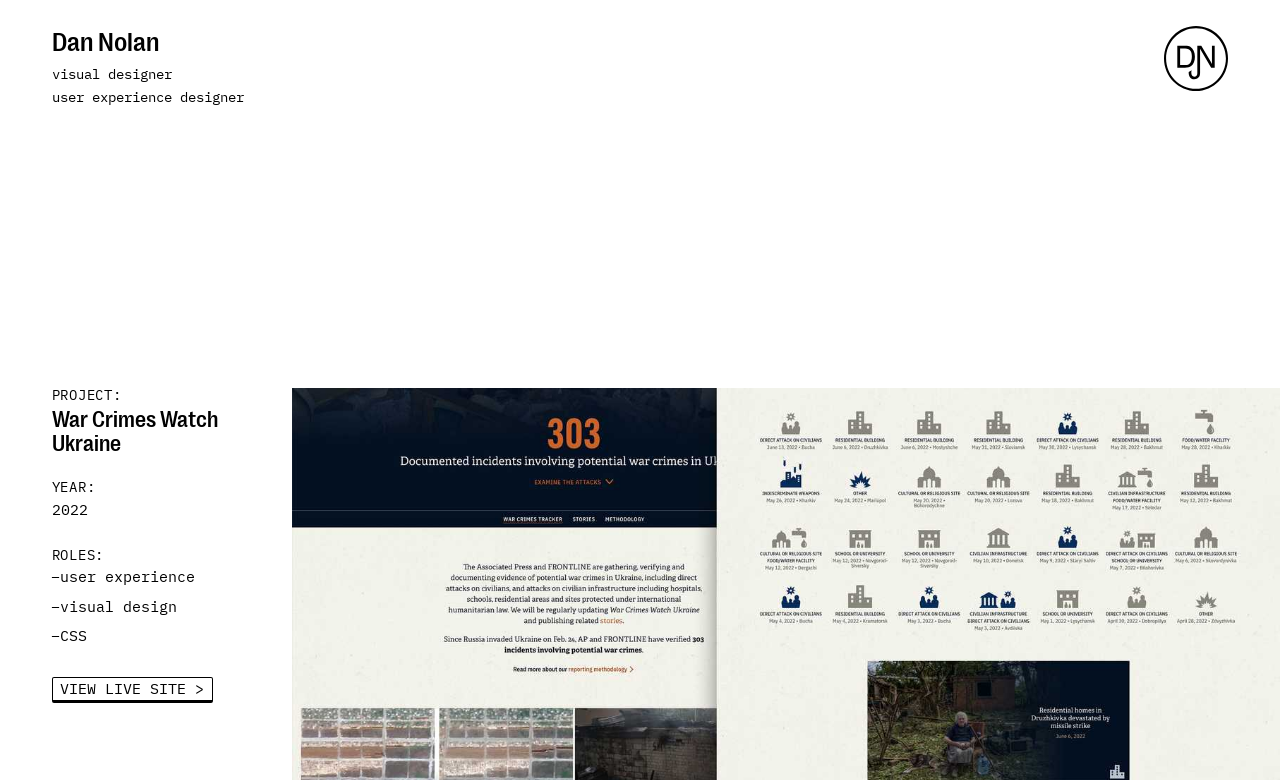For the following element description, predict the bounding box coordinates in the format (top-left x, top-left y, bottom-right x, bottom-right y). All values should be floating point numbers between 0 and 1. Description: View live site >

[0.04, 0.868, 0.166, 0.901]